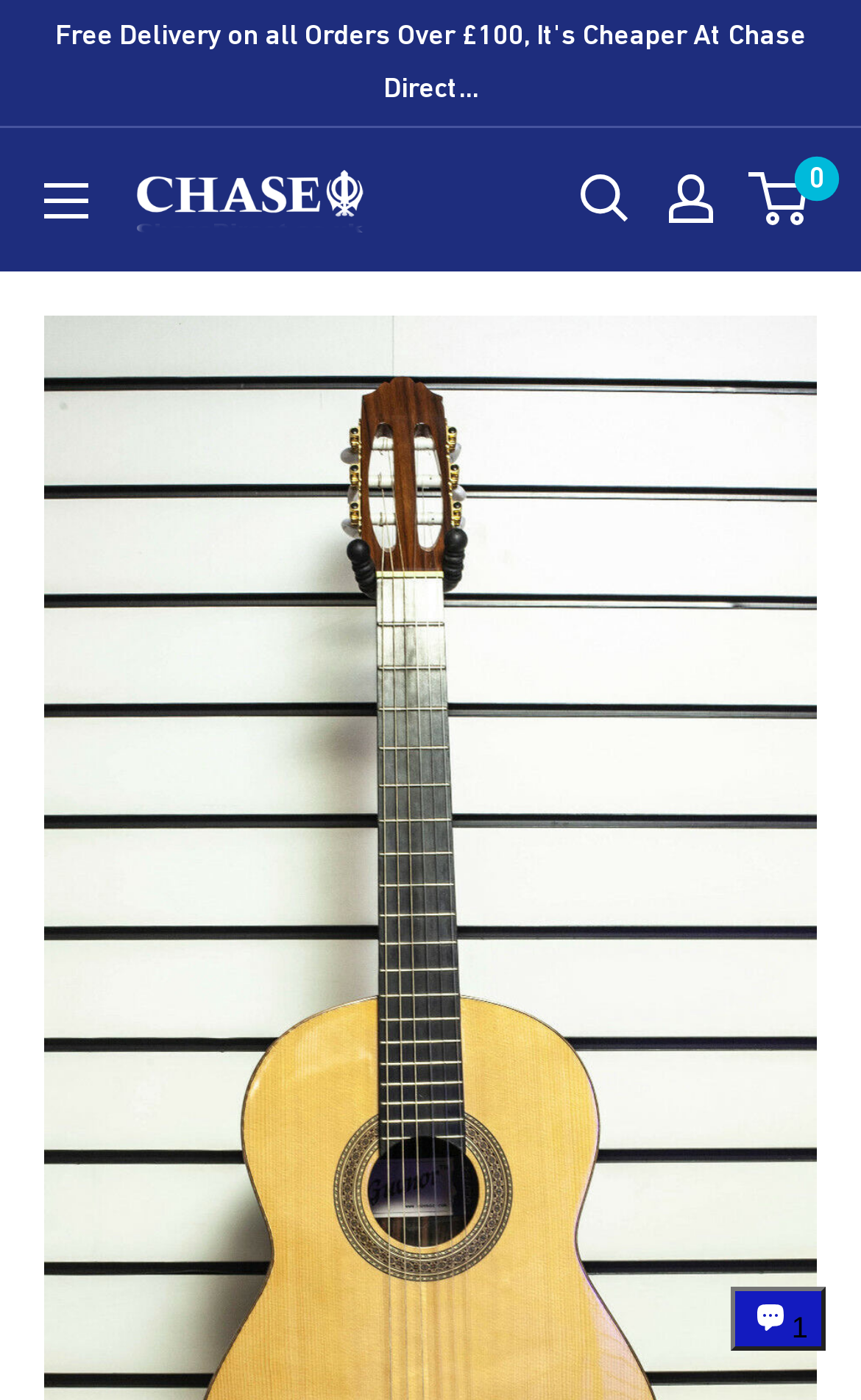Find the bounding box coordinates for the element described here: "1".

[0.848, 0.919, 0.959, 0.965]